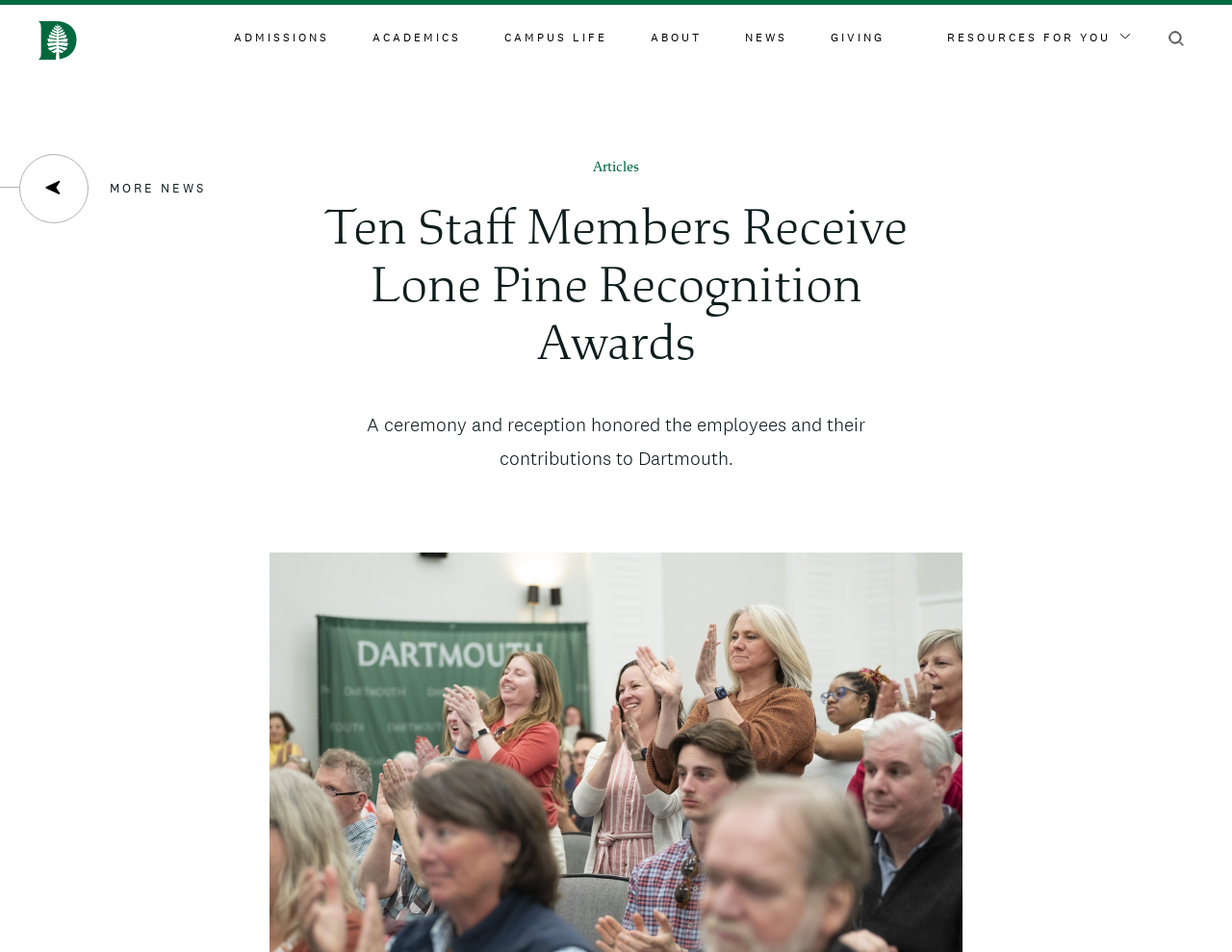How many images are on the webpage?
Refer to the image and provide a detailed answer to the question.

I found multiple image elements on the webpage, including the ones with bounding box coordinates [0.031, 0.029, 0.189, 0.052], [0.031, 0.022, 0.062, 0.062], and [0.909, 0.032, 0.917, 0.043]. There may be more images on the webpage, but I can confirm that there are at least 5.